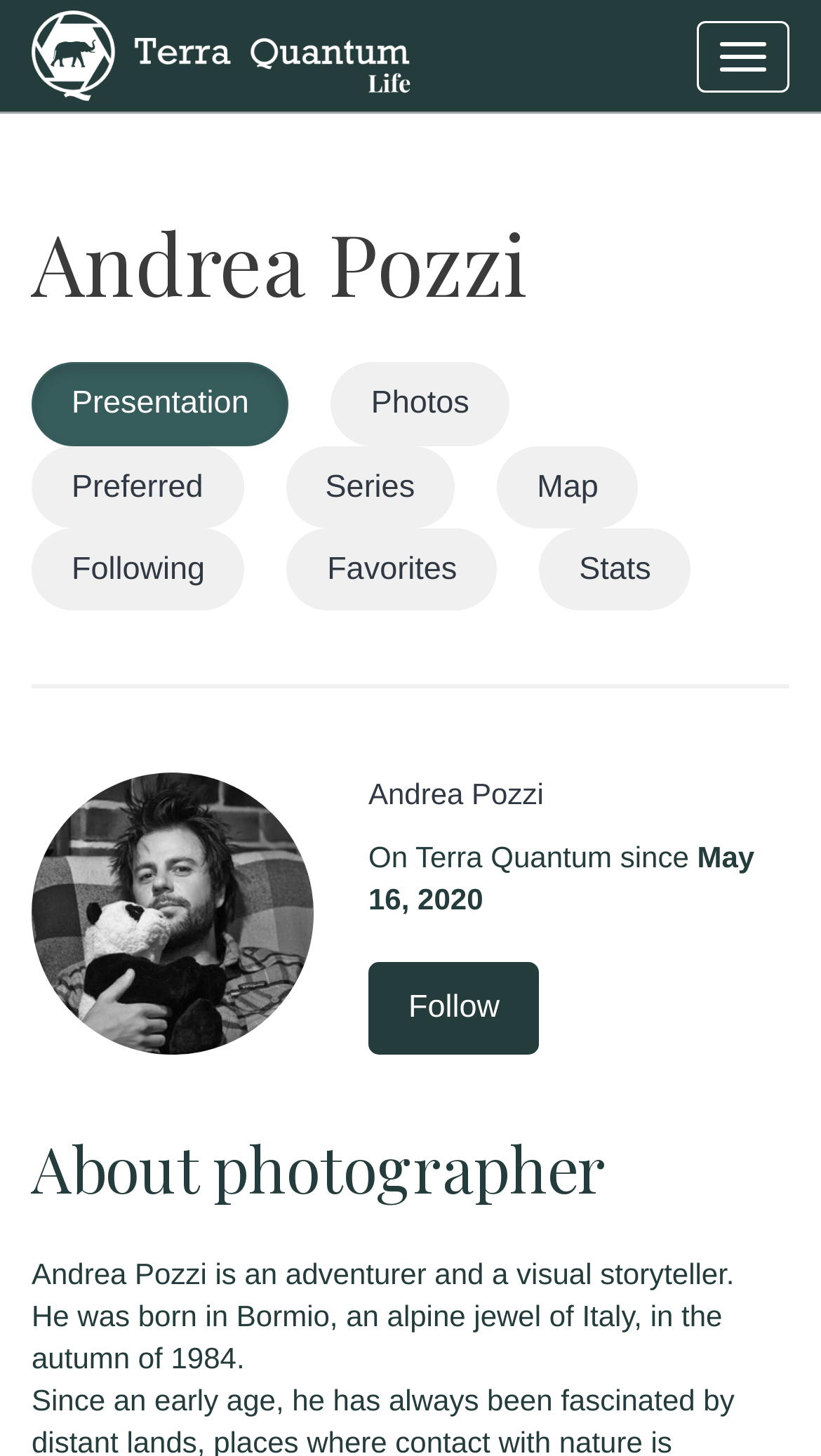Can you specify the bounding box coordinates of the area that needs to be clicked to fulfill the following instruction: "View Andrea Pozzi's photos"?

[0.403, 0.249, 0.62, 0.306]